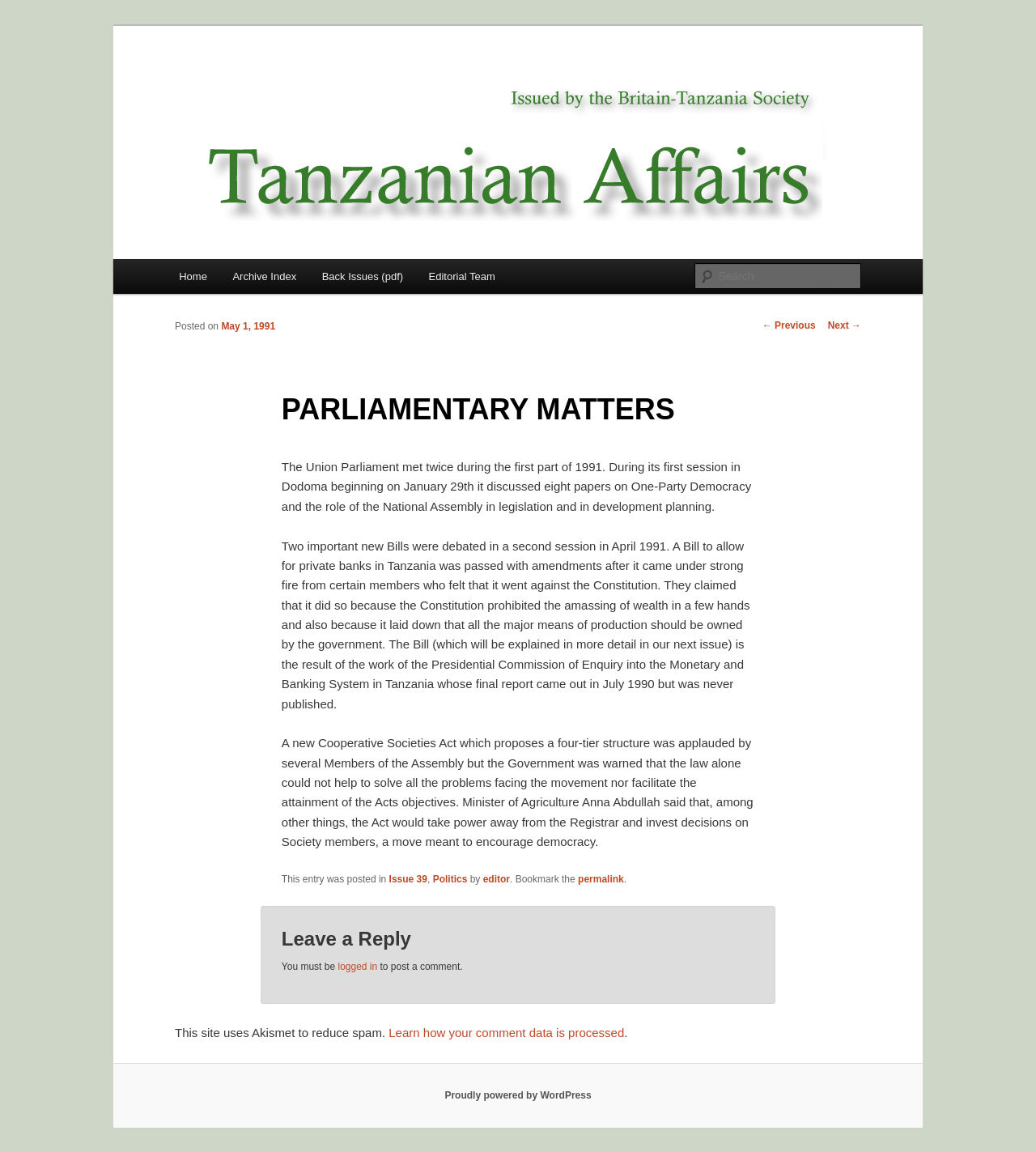Summarize the webpage with intricate details.

The webpage is about Tanzanian Affairs, specifically focusing on parliamentary matters. At the top, there is a heading "Tanzanian Affairs" and a link with the same name. Below it, there is another heading "News and Affairs from Tanzania". 

On the top-right corner, there is a search bar with a label "Search" and a textbox to input search queries. 

The main content of the webpage is divided into two sections. The first section is a menu with links to "Home", "Archive Index", "Back Issues (pdf)", and "Editorial Team". 

The second section is an article with a heading "PARLIAMENTARY MATTERS" and a subheading "Posted on May 1, 1991". The article discusses the Union Parliament's sessions in 1991, including the discussion of two new Bills, one allowing private banks in Tanzania and another proposing a four-tier structure for Cooperative Societies. 

Below the article, there are links to navigate to the previous or next post. 

At the bottom of the page, there is a section for leaving a reply, which requires users to be logged in. There is also a note about the site using Akismet to reduce spam and a link to learn more about how comment data is processed. 

Finally, at the very bottom of the page, there is a footer section with a link to WordPress, indicating that the site is powered by WordPress.